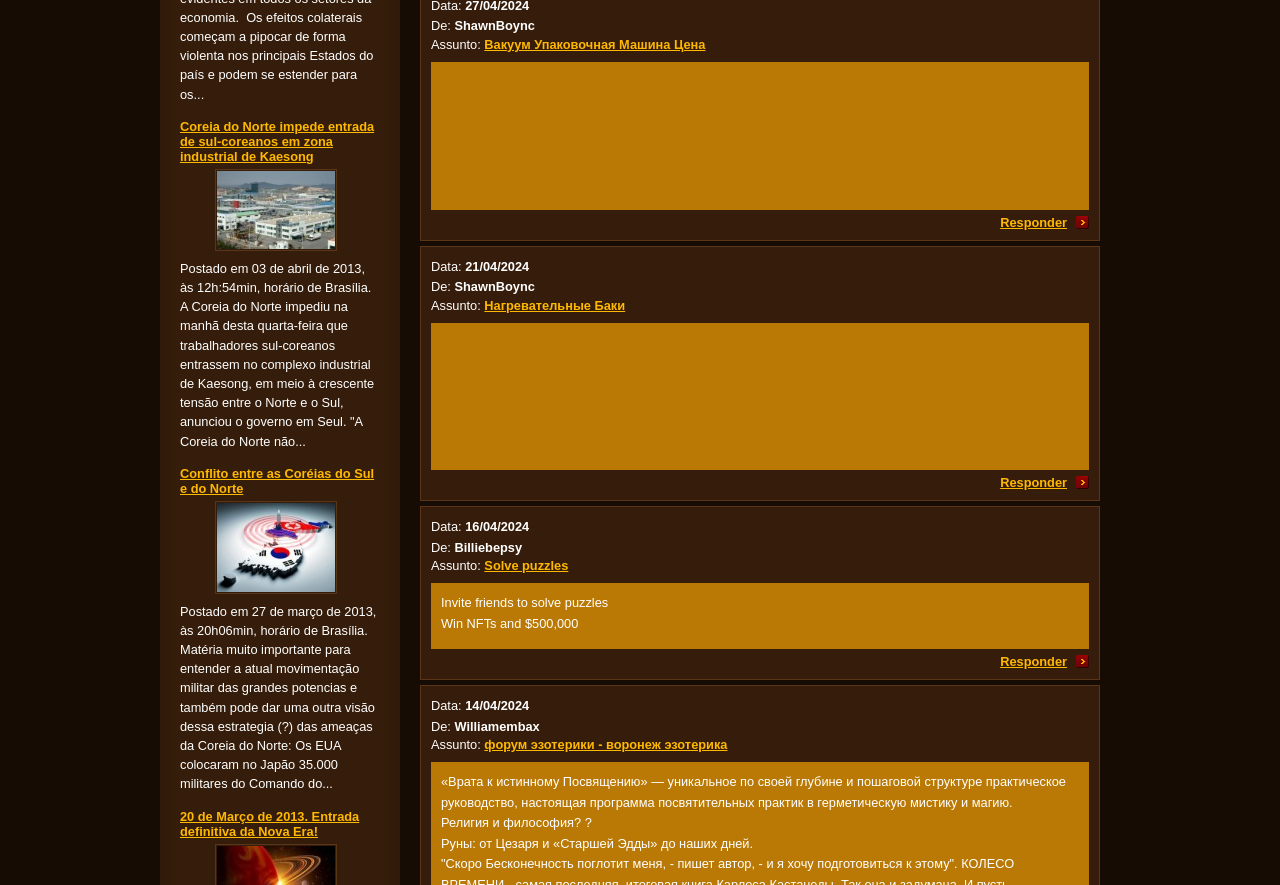With reference to the screenshot, provide a detailed response to the question below:
Who sent the third message?

I found the sender's name by looking at the 'De:' label followed by the name 'Billiebepsy' in the third message.